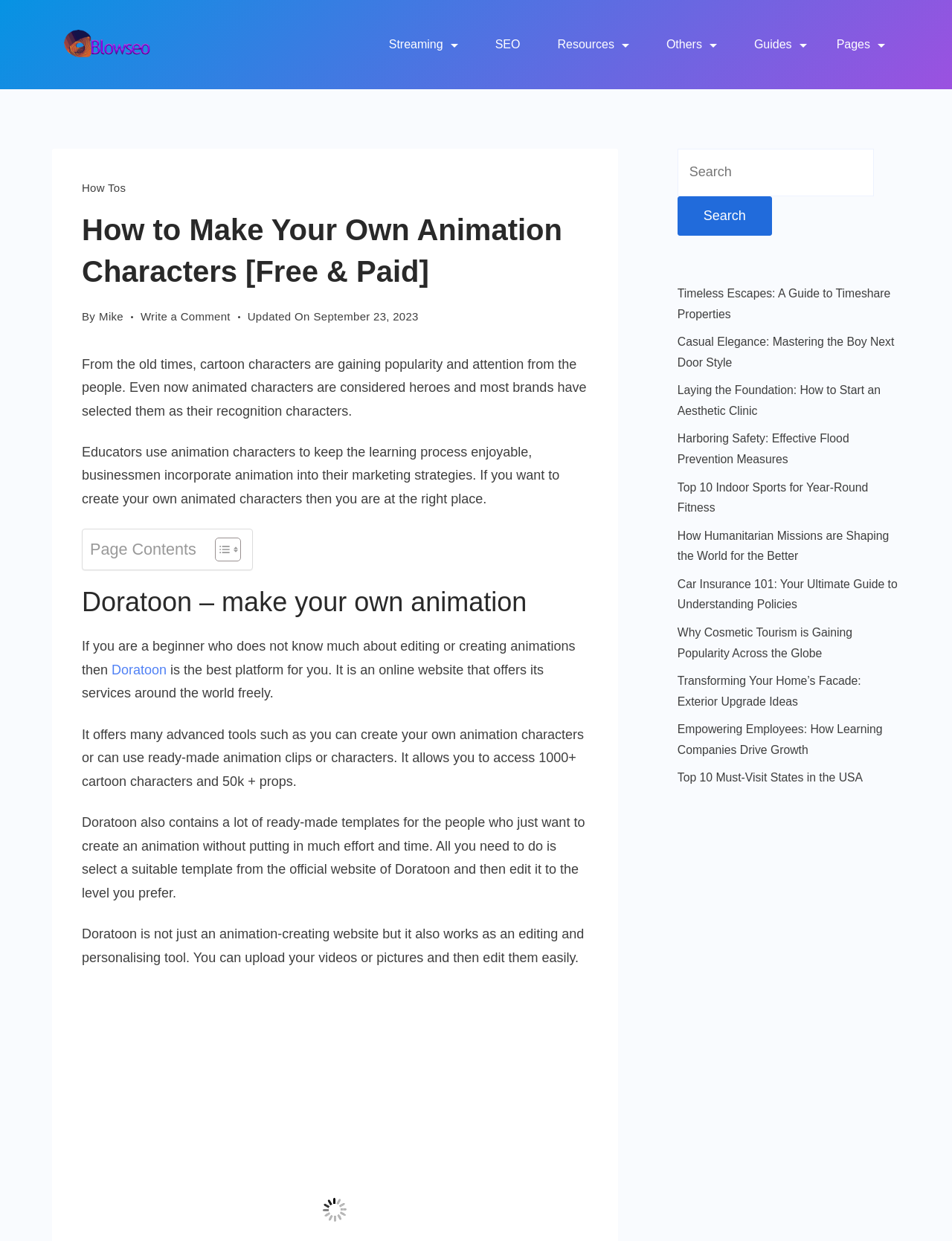Determine the bounding box coordinates of the clickable region to execute the instruction: "Toggle the Table of Content". The coordinates should be four float numbers between 0 and 1, denoted as [left, top, right, bottom].

[0.214, 0.433, 0.249, 0.453]